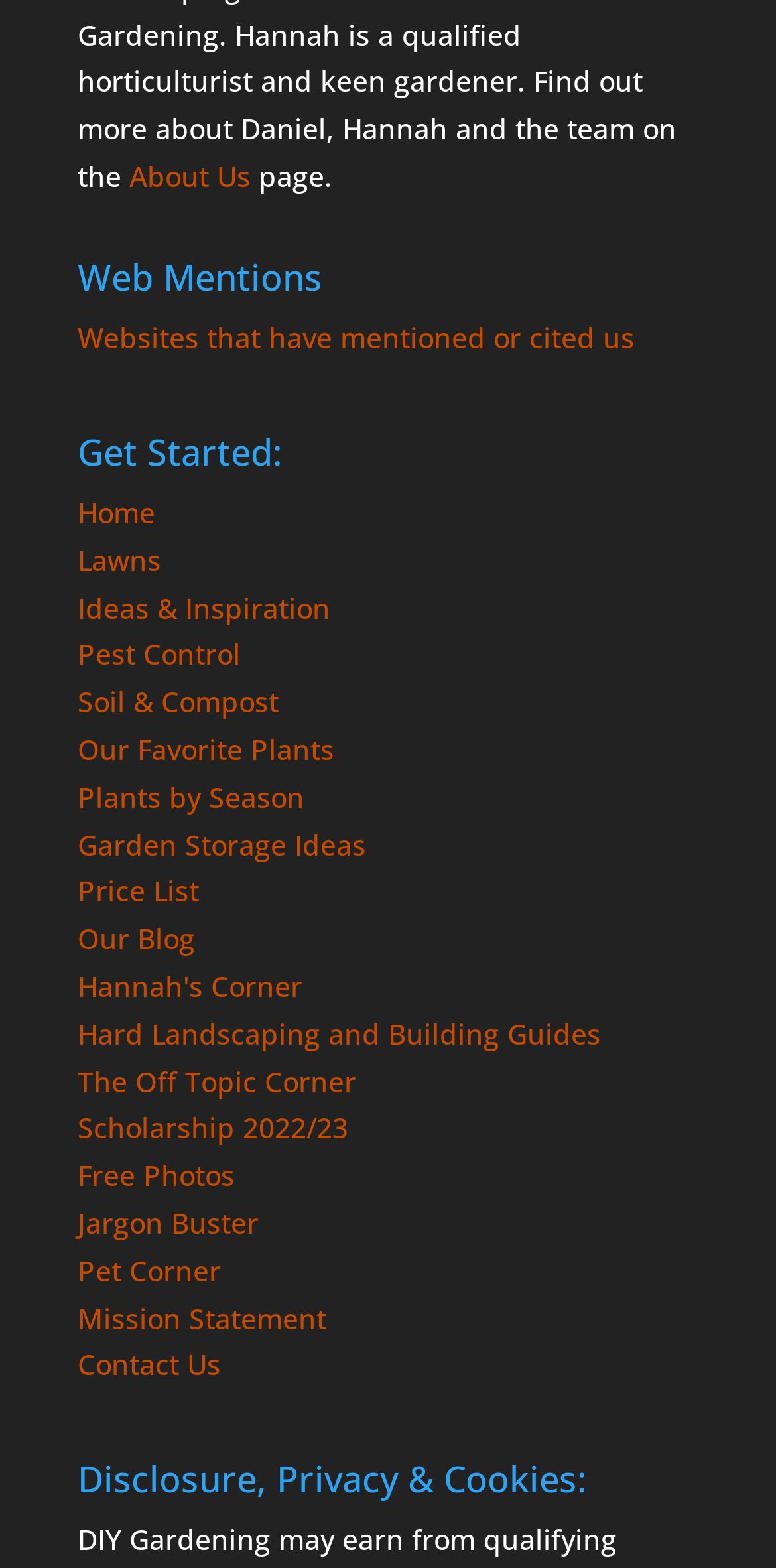Give a short answer to this question using one word or a phrase:
How many headings are there in the webpage?

3